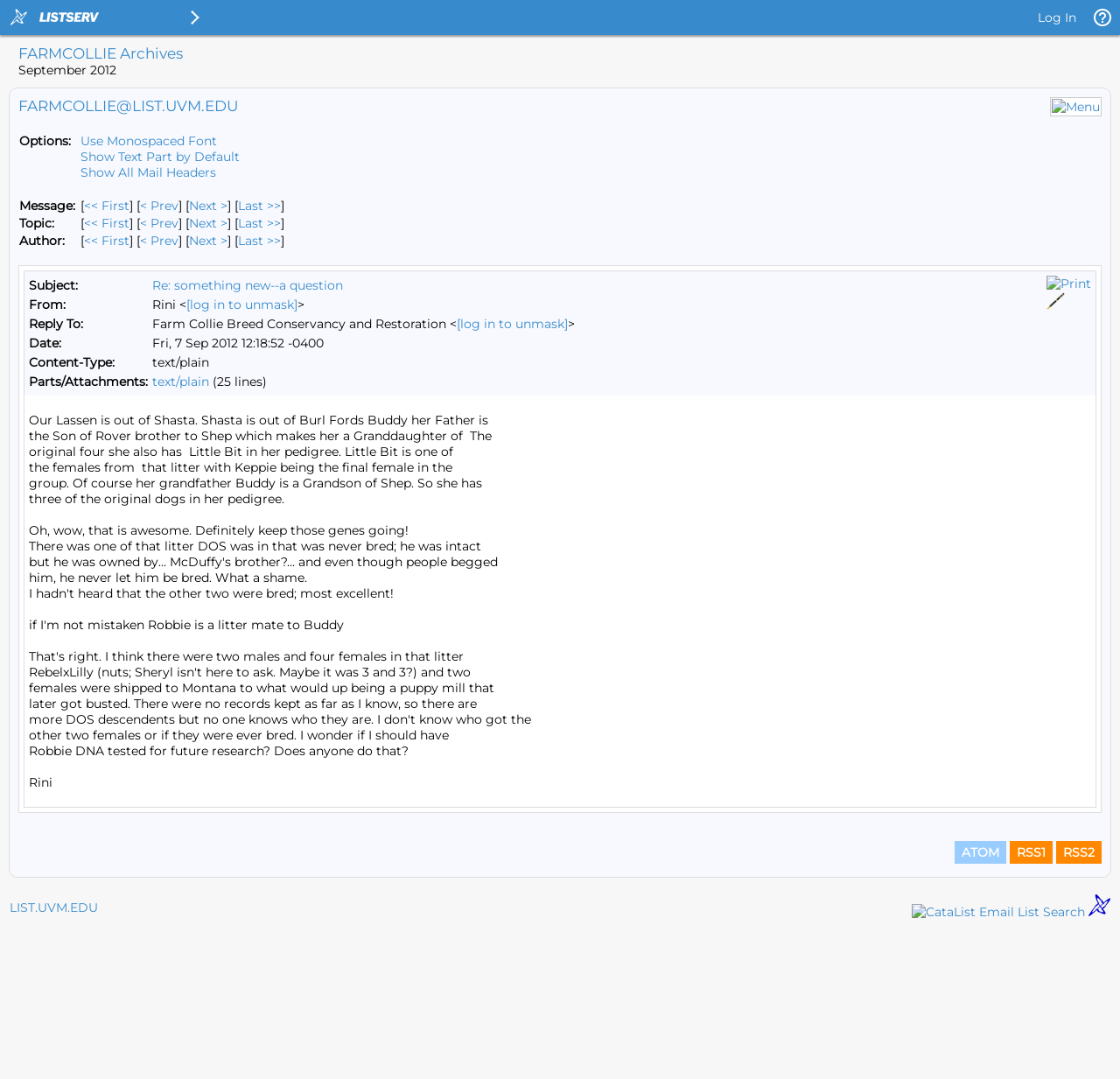Please identify the bounding box coordinates of the area I need to click to accomplish the following instruction: "Click on Log In".

[0.919, 0.0, 0.969, 0.032]